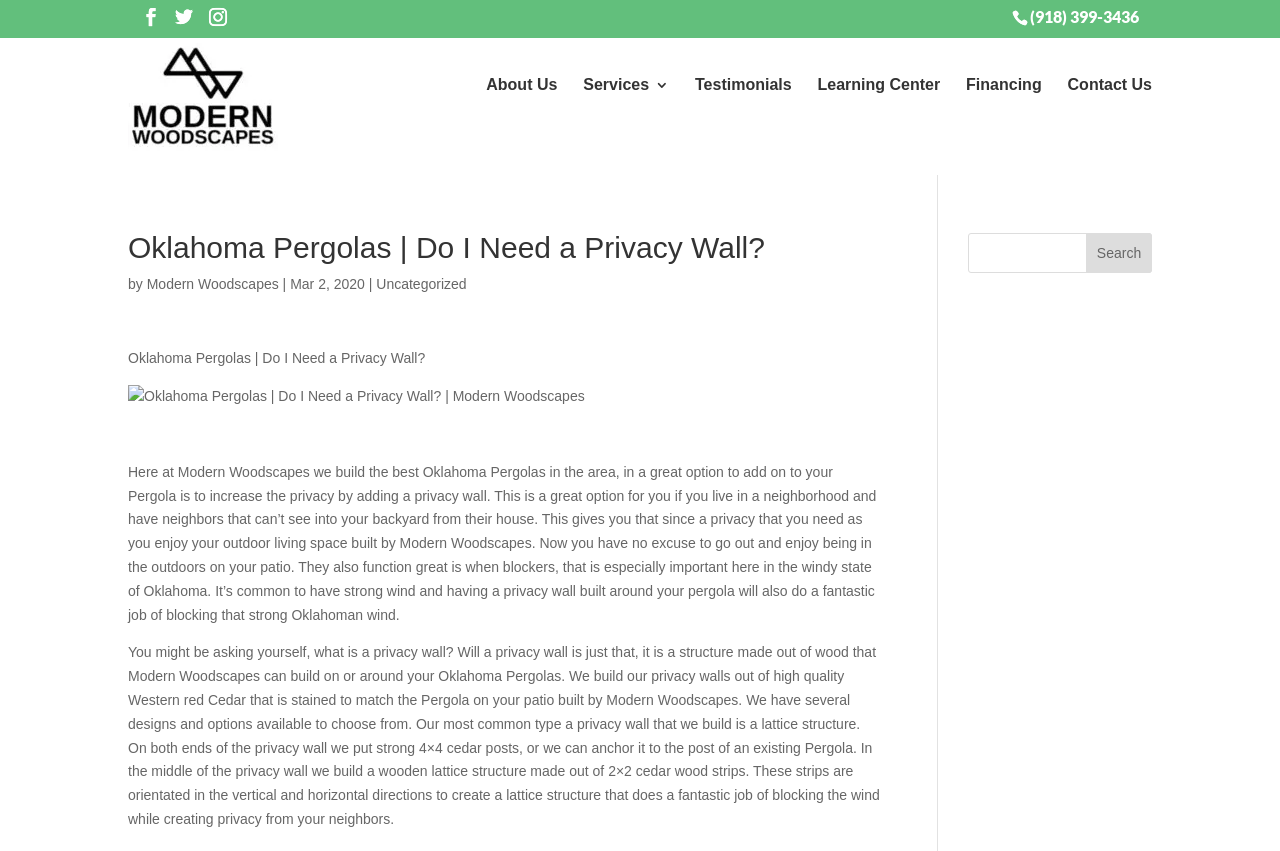Identify the bounding box coordinates of the region I need to click to complete this instruction: "Search for something".

[0.756, 0.267, 0.9, 0.314]